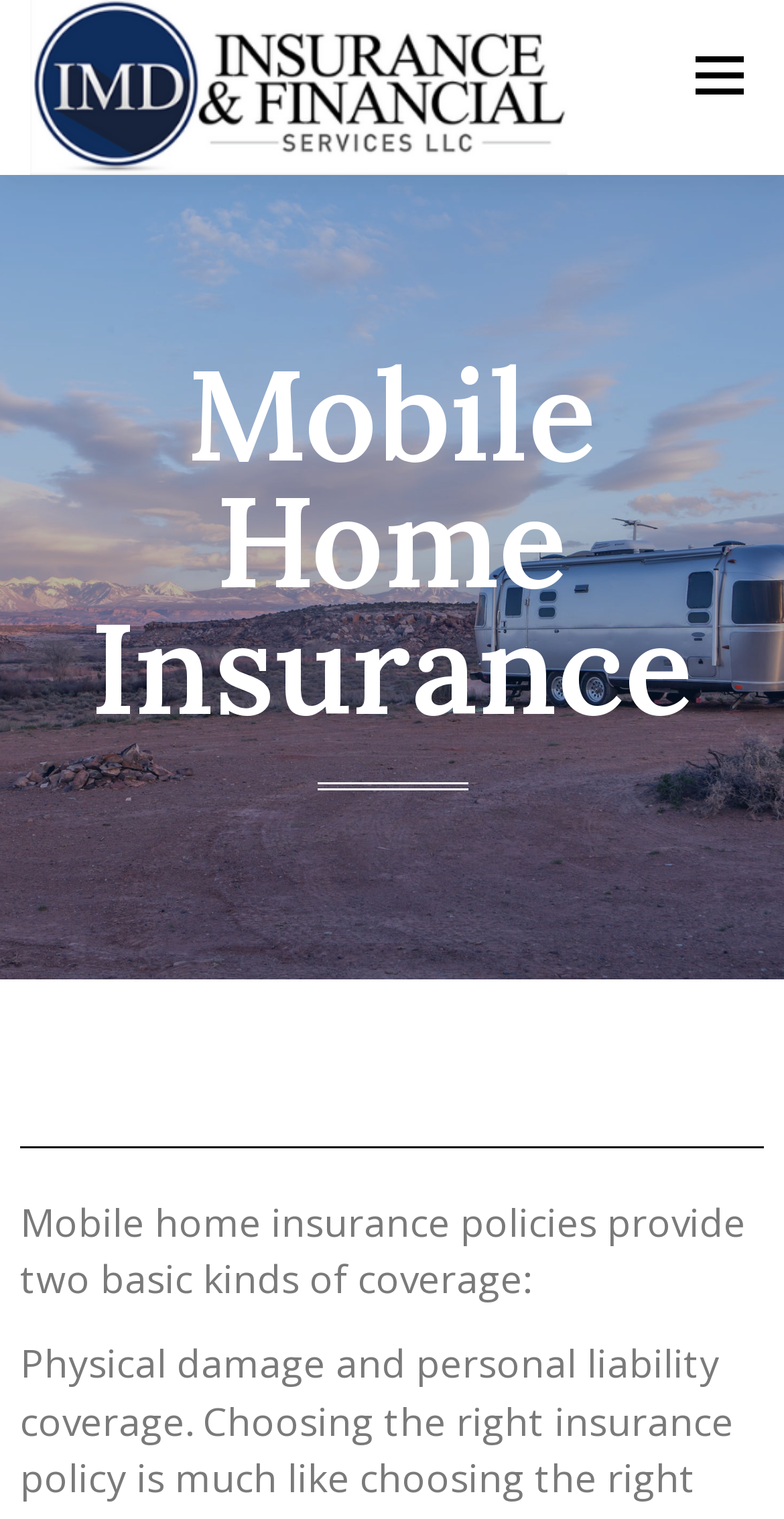Locate the bounding box coordinates of the clickable region to complete the following instruction: "Click on JOIN THE TEAM."

[0.038, 0.214, 0.408, 0.314]